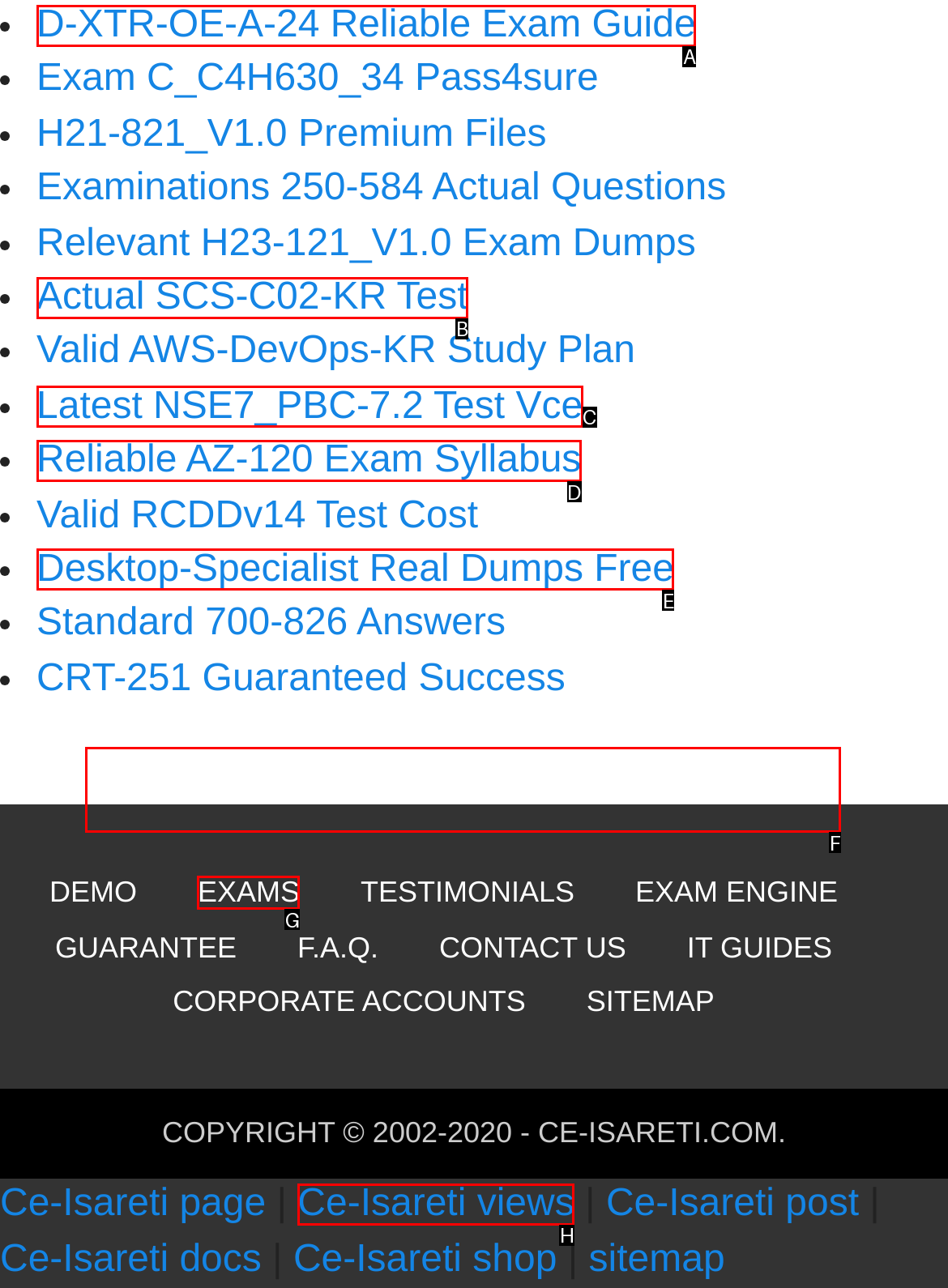Determine the appropriate lettered choice for the task: Visit the 'EXAMS' page. Reply with the correct letter.

G